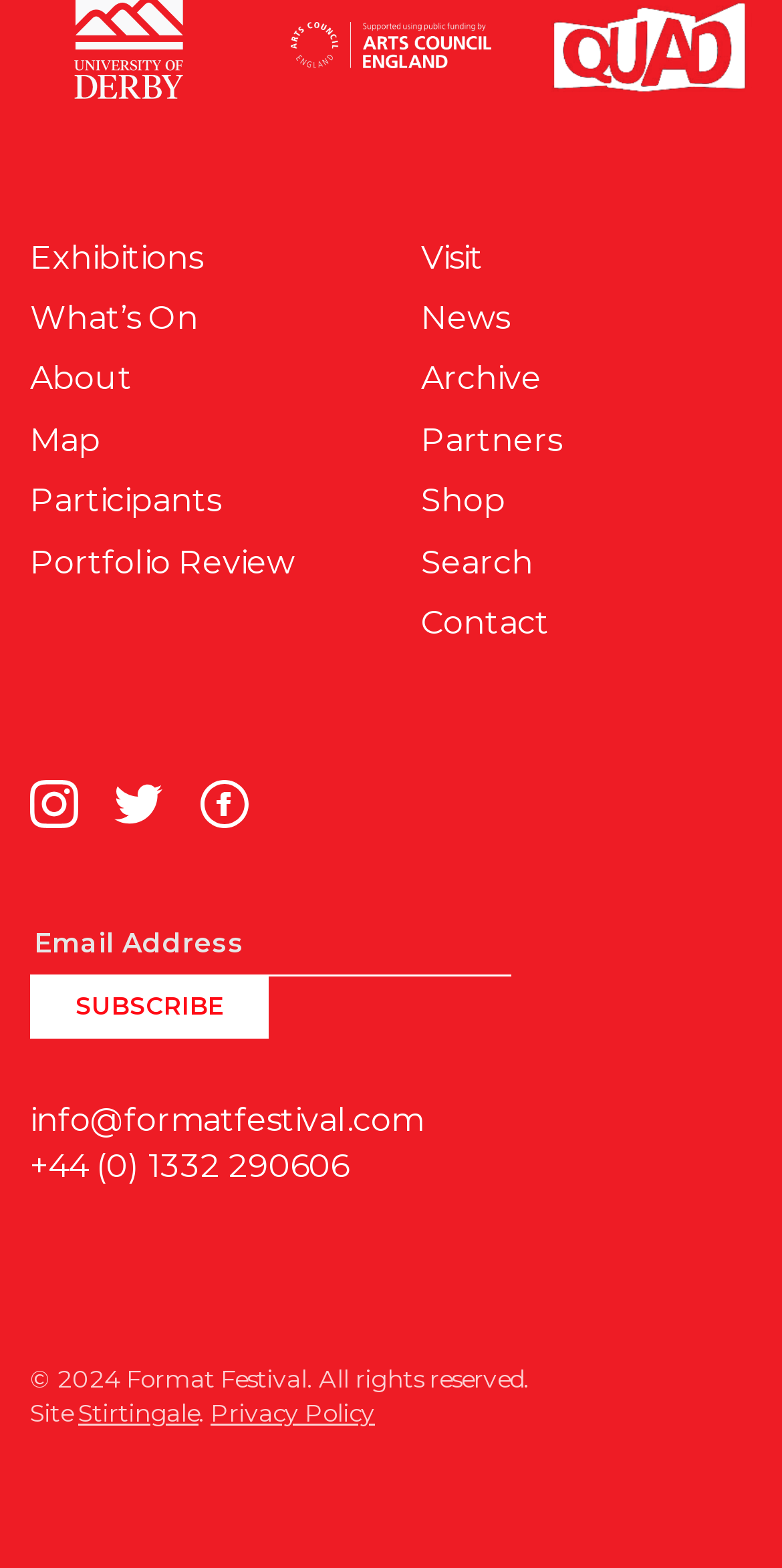Show the bounding box coordinates for the HTML element described as: "name="EMAIL" placeholder="Email Address"".

[0.038, 0.582, 0.654, 0.623]